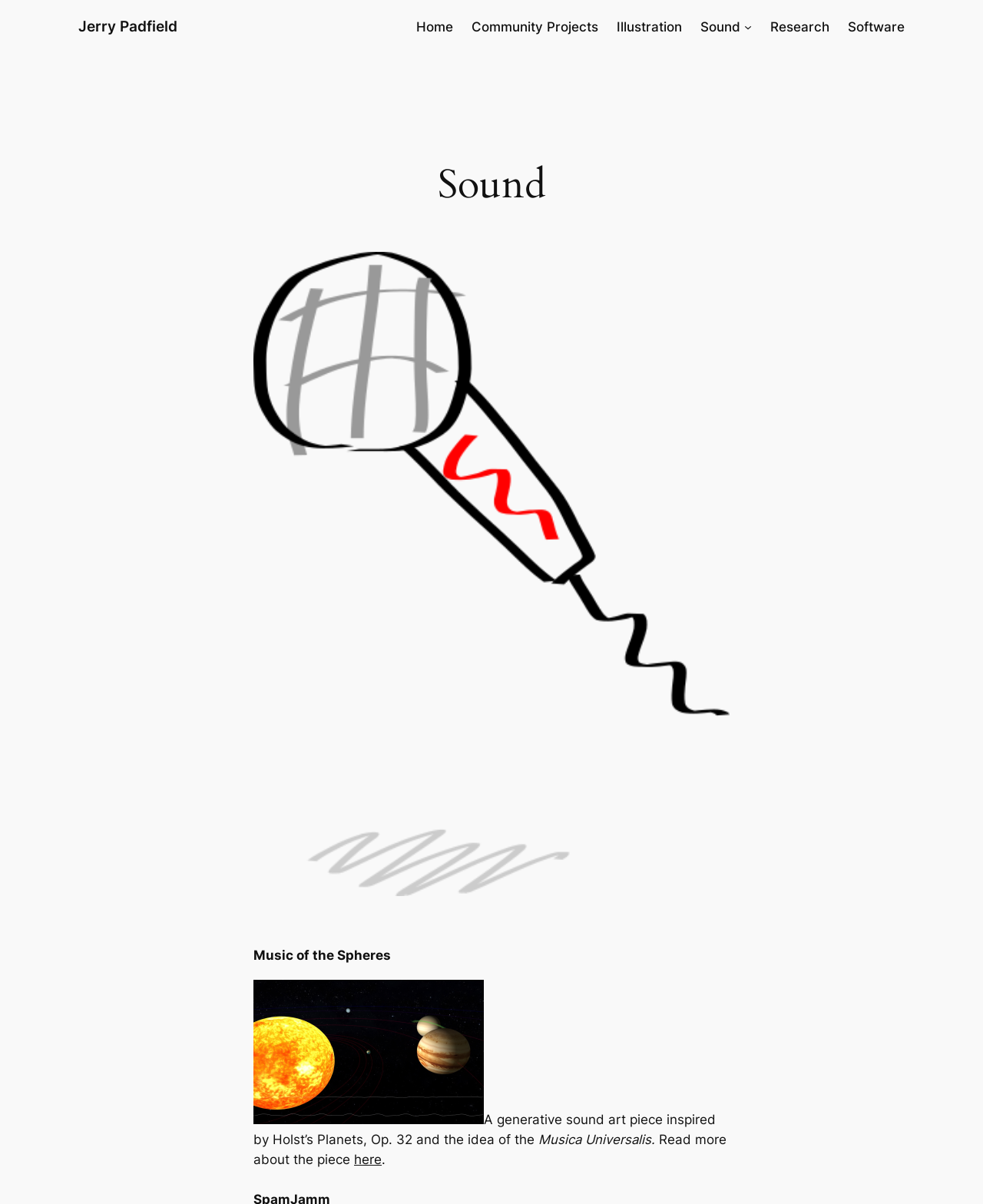Kindly determine the bounding box coordinates of the area that needs to be clicked to fulfill this instruction: "Click on Jerry Padfield".

[0.08, 0.014, 0.181, 0.029]